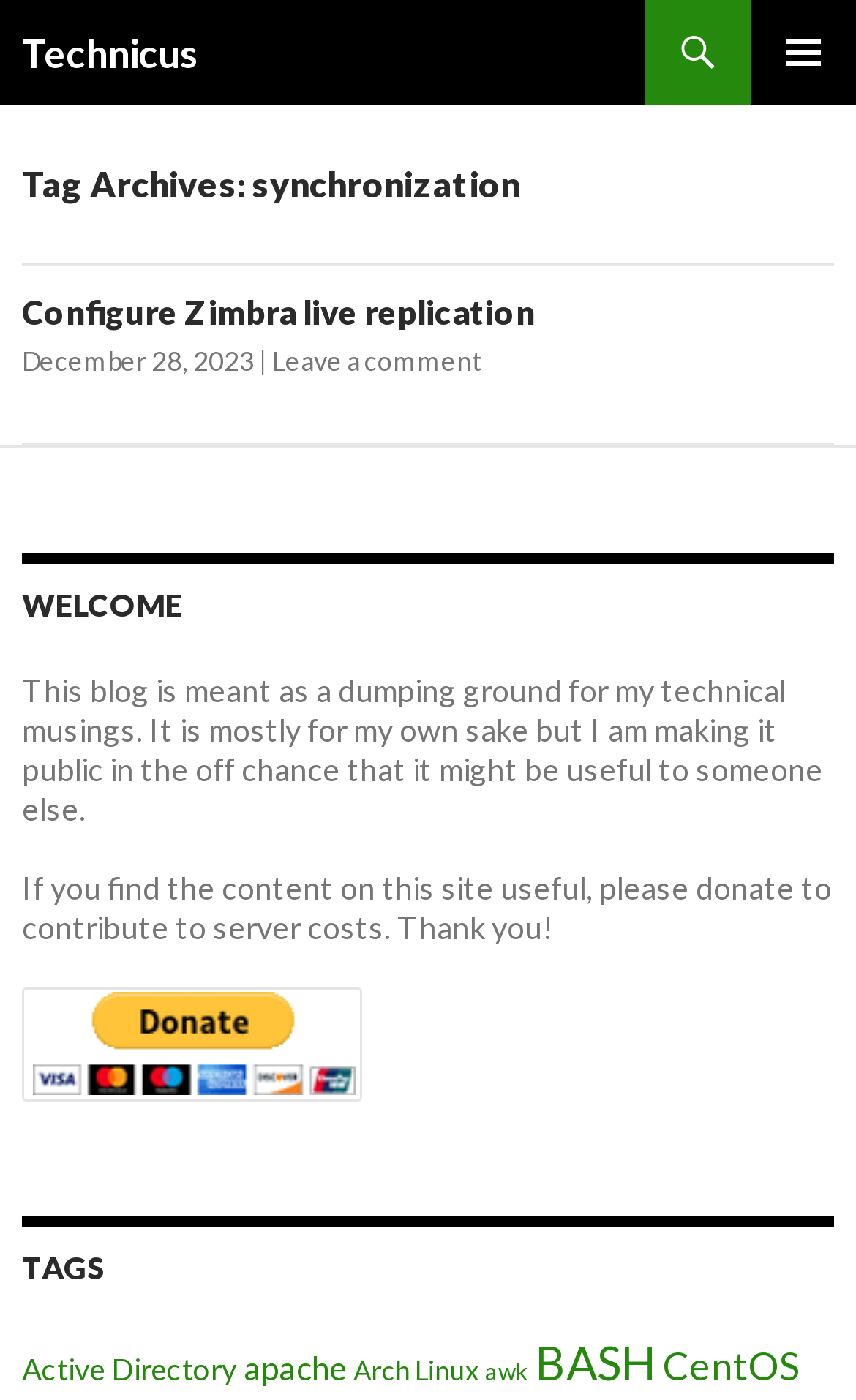Identify the bounding box coordinates of the region that should be clicked to execute the following instruction: "open primary menu".

[0.877, 0.0, 1.0, 0.075]